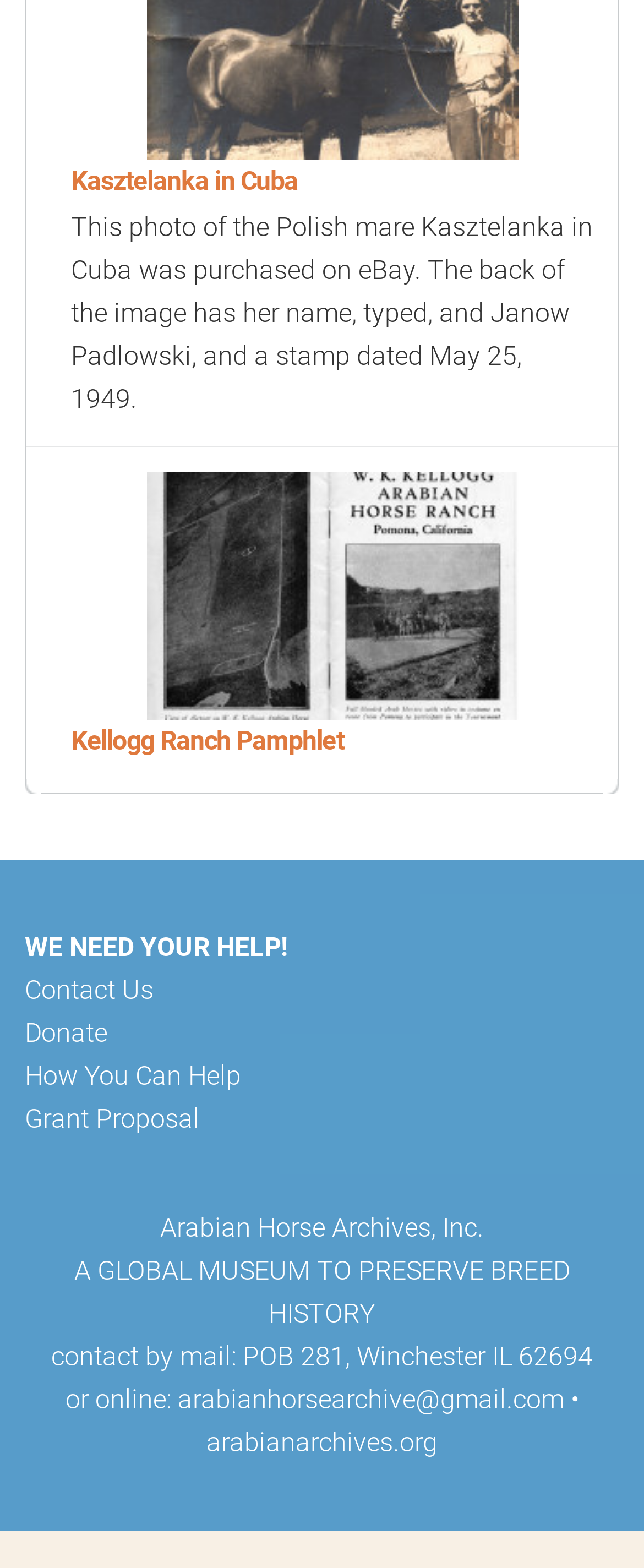Please provide a comprehensive answer to the question below using the information from the image: What is the name of the Polish mare in the photo?

The answer can be found in the StaticText element with the text 'This photo of the Polish mare Kasztelanka in Cuba was purchased on eBay.'